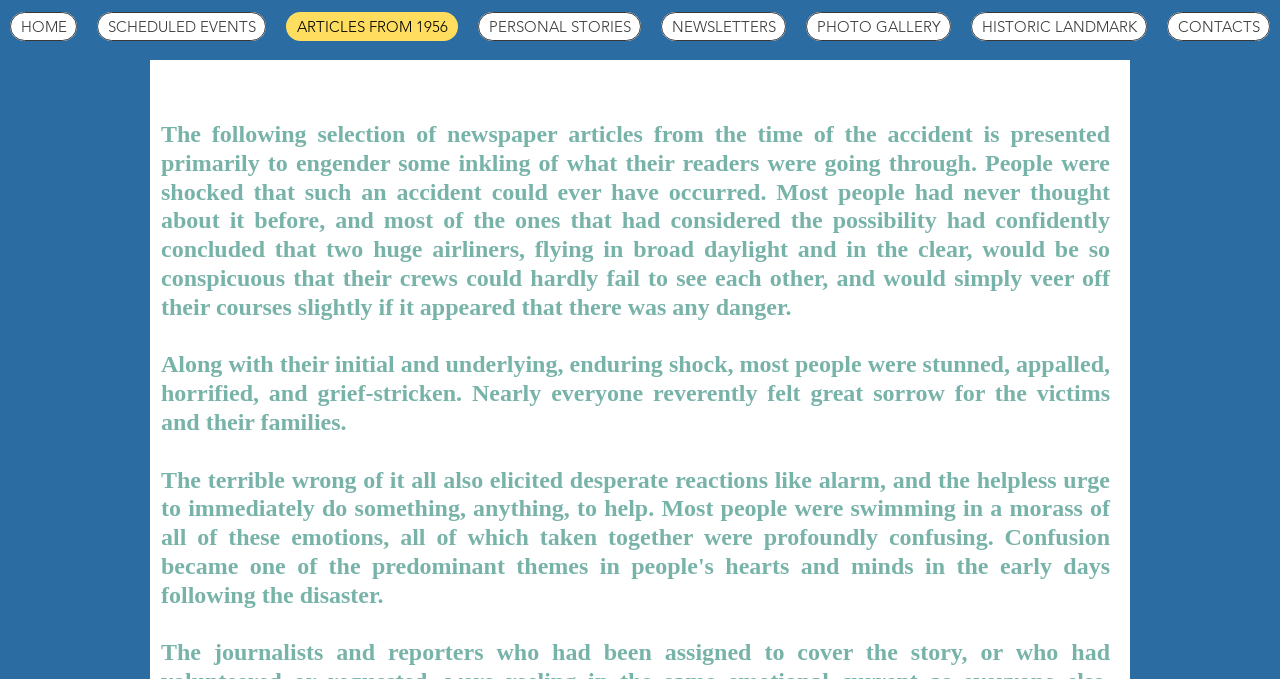Please find the bounding box coordinates of the element that you should click to achieve the following instruction: "contact us". The coordinates should be presented as four float numbers between 0 and 1: [left, top, right, bottom].

[0.912, 0.018, 0.992, 0.06]